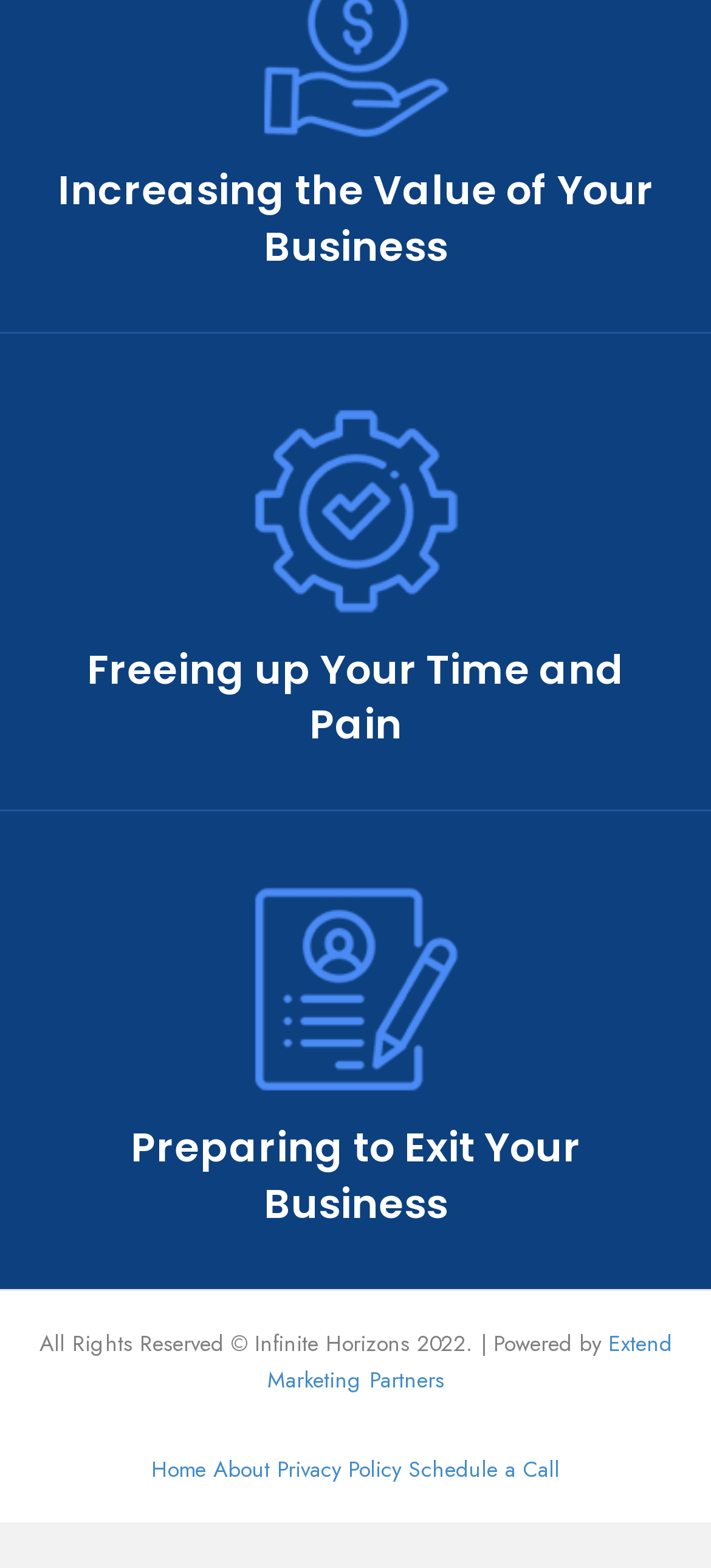Using the information in the image, could you please answer the following question in detail:
How many links are there in the footer?

The footer section of the webpage contains links to 'Home', 'About', 'Privacy Policy', 'Schedule a Call', and 'Extend Marketing Partners', which totals to 5 links.